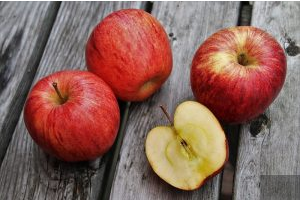How many apples are sliced in half?
Provide an in-depth and detailed explanation in response to the question.

According to the caption, one apple is sliced in half to reveal its crisp, pale yellow interior, which implies that only one apple is sliced.